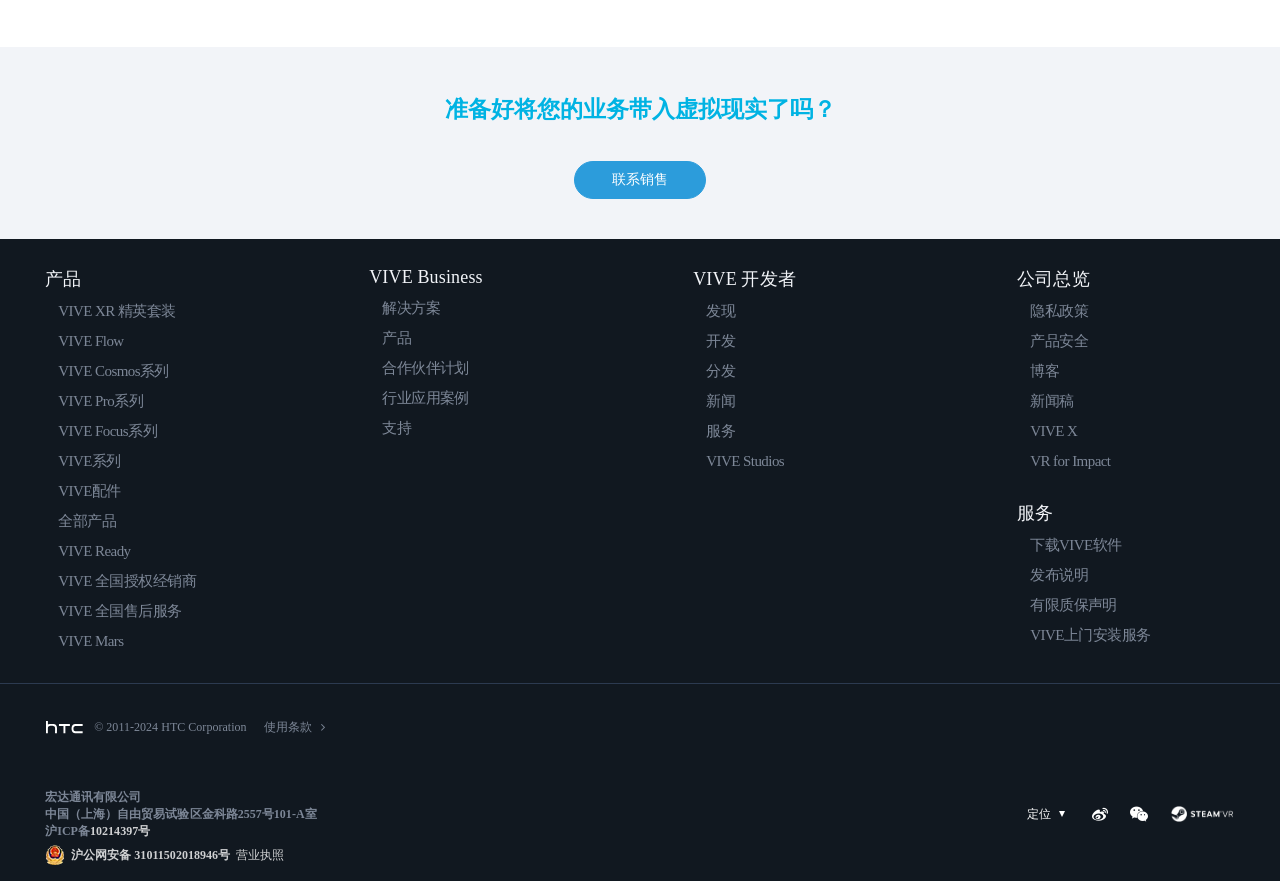What social media platforms are linked on the webpage?
Look at the screenshot and respond with a single word or phrase.

Weibo, WeChat, SteamVR